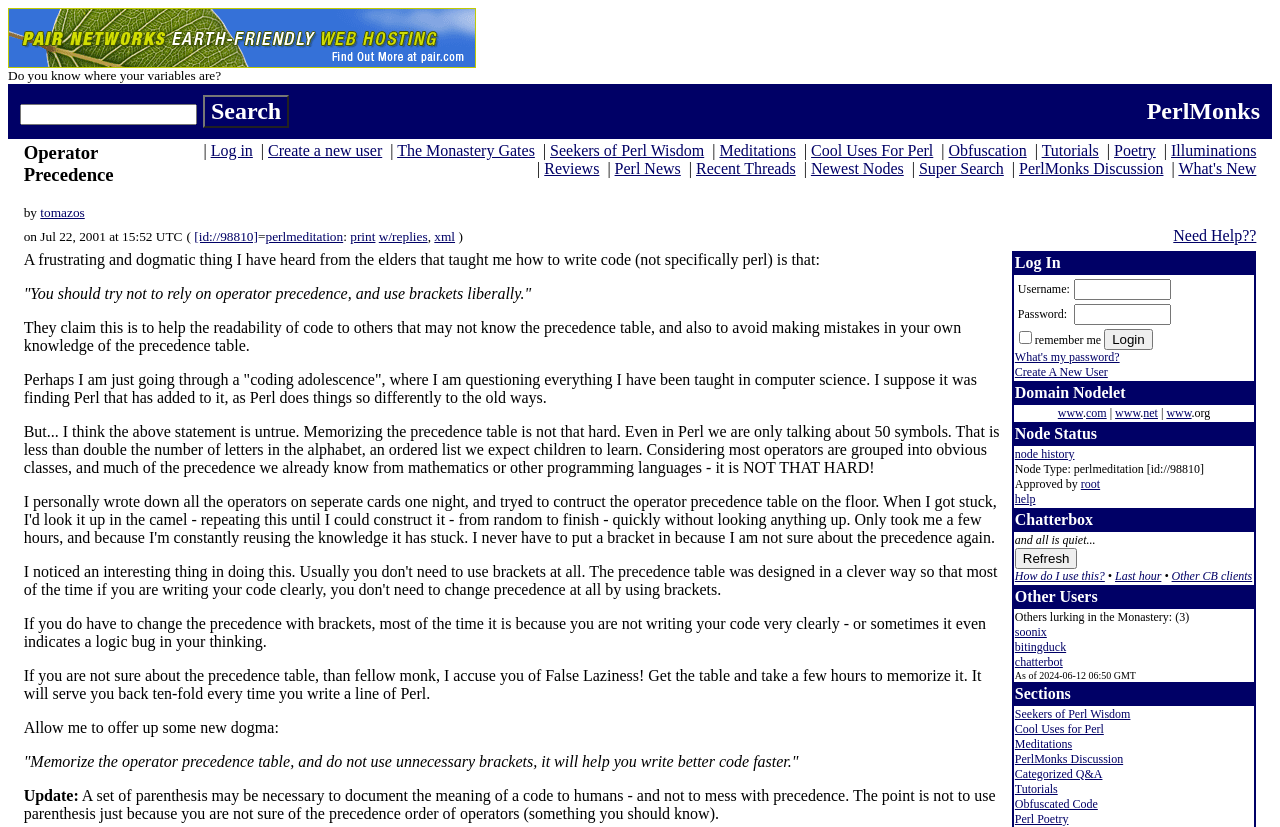Determine the bounding box coordinates of the clickable element to complete this instruction: "Log in to the website". Provide the coordinates in the format of four float numbers between 0 and 1, [left, top, right, bottom].

[0.159, 0.115, 0.226, 0.155]